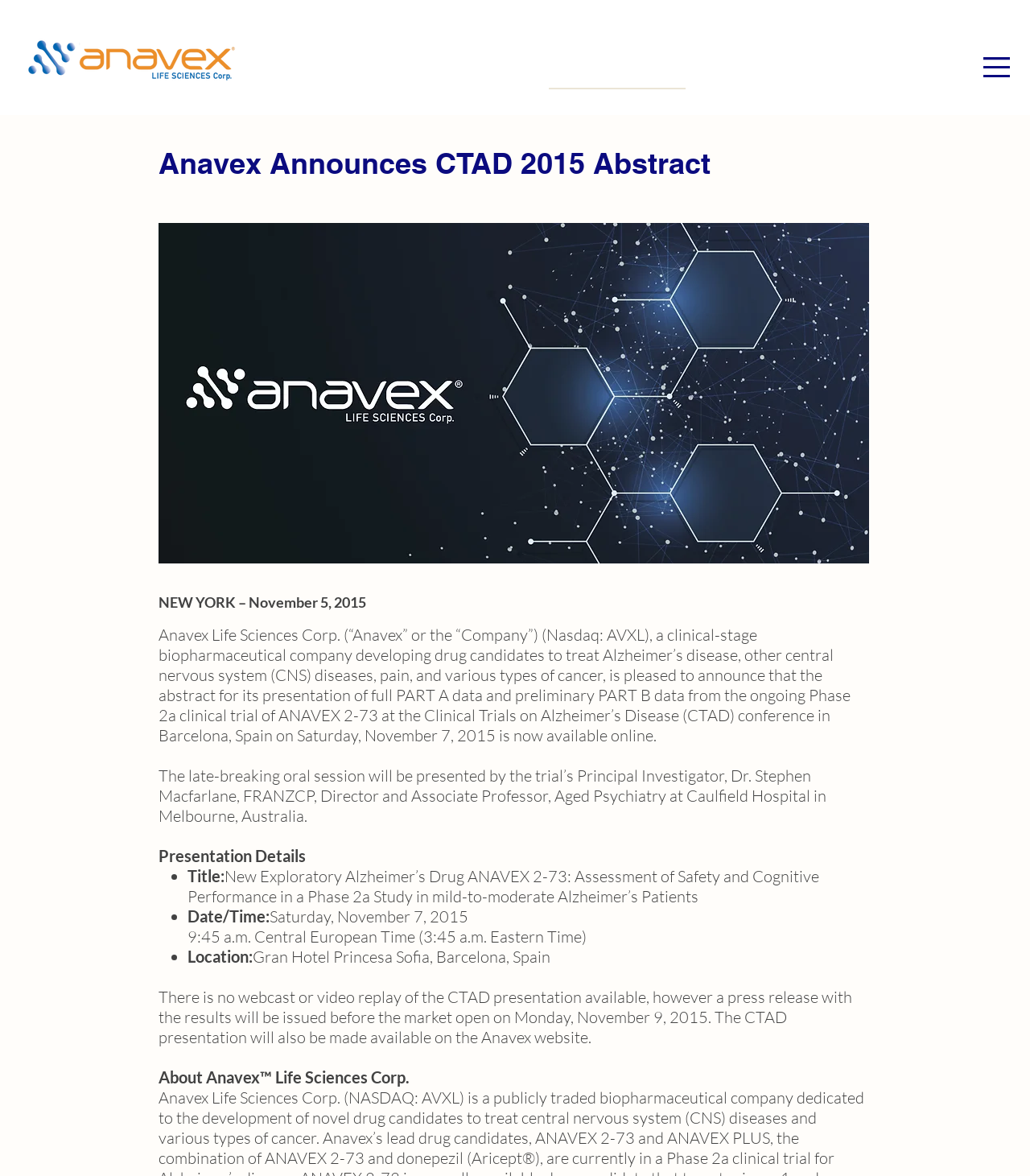Provide the bounding box coordinates of the HTML element described by the text: "Clinical Trials on Alzheimer’s Disease".

[0.412, 0.6, 0.659, 0.617]